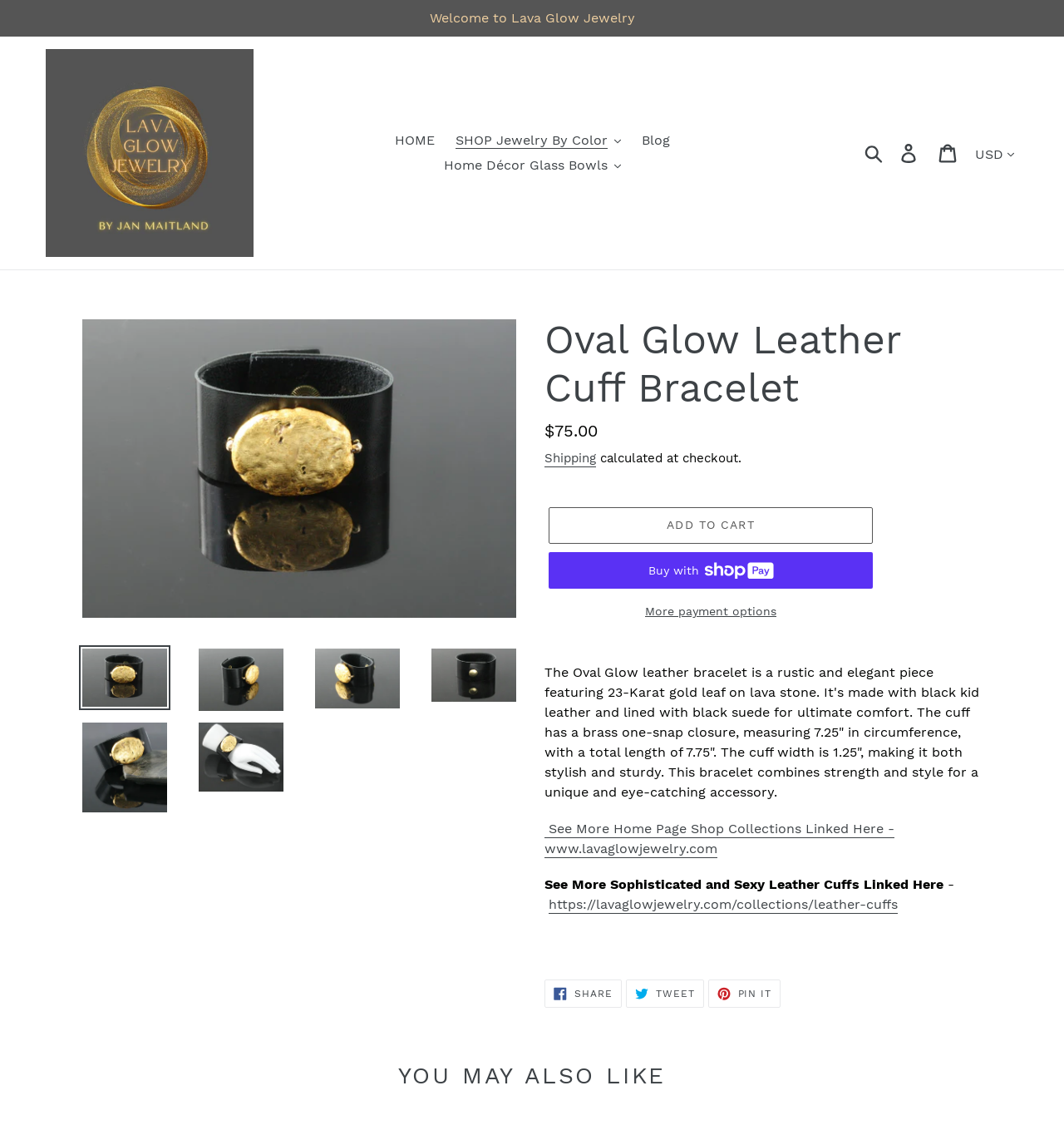Give an in-depth explanation of the webpage layout and content.

This webpage is a product page for the "Oval Glow" leather cuff bracelet. At the top, there is a header section with a logo and navigation menu, featuring links to "HOME", "SHOP Jewelry By Color", "Blog", and "Home Décor Glass Bowls". Below the header, there is a search bar and a currency selector.

The main content of the page is dedicated to the product, with a large image of the bracelet displayed prominently. There are multiple smaller images of the bracelet scattered throughout the page, showcasing different angles and views.

To the right of the main image, there is a product description section, which includes the product name, price, and a detailed description of the bracelet's features and materials. Below the product description, there are buttons to "Add to cart" and "Buy now with ShopPay", as well as links to more payment options.

Further down the page, there are additional sections featuring related products and social media sharing links. The page also includes a footer section with links to the website's homepage, shop, and other collections.

Throughout the page, there are various UI elements, including links, buttons, images, and text blocks, which are arranged in a clean and organized manner.